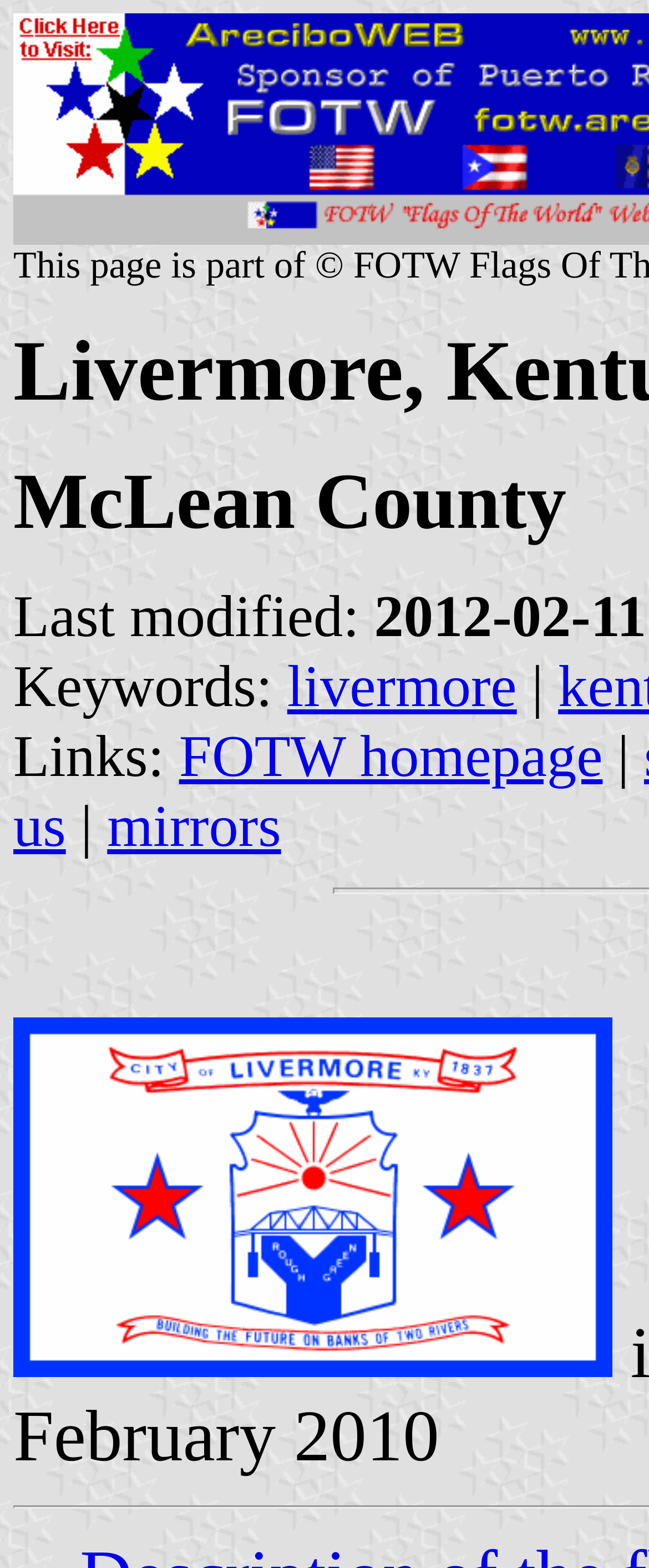Please provide a comprehensive response to the question below by analyzing the image: 
What is the last modified date of the webpage?

I found the 'Last modified:' text on the webpage, and the corresponding date is '2012-02-11', which is located next to it.